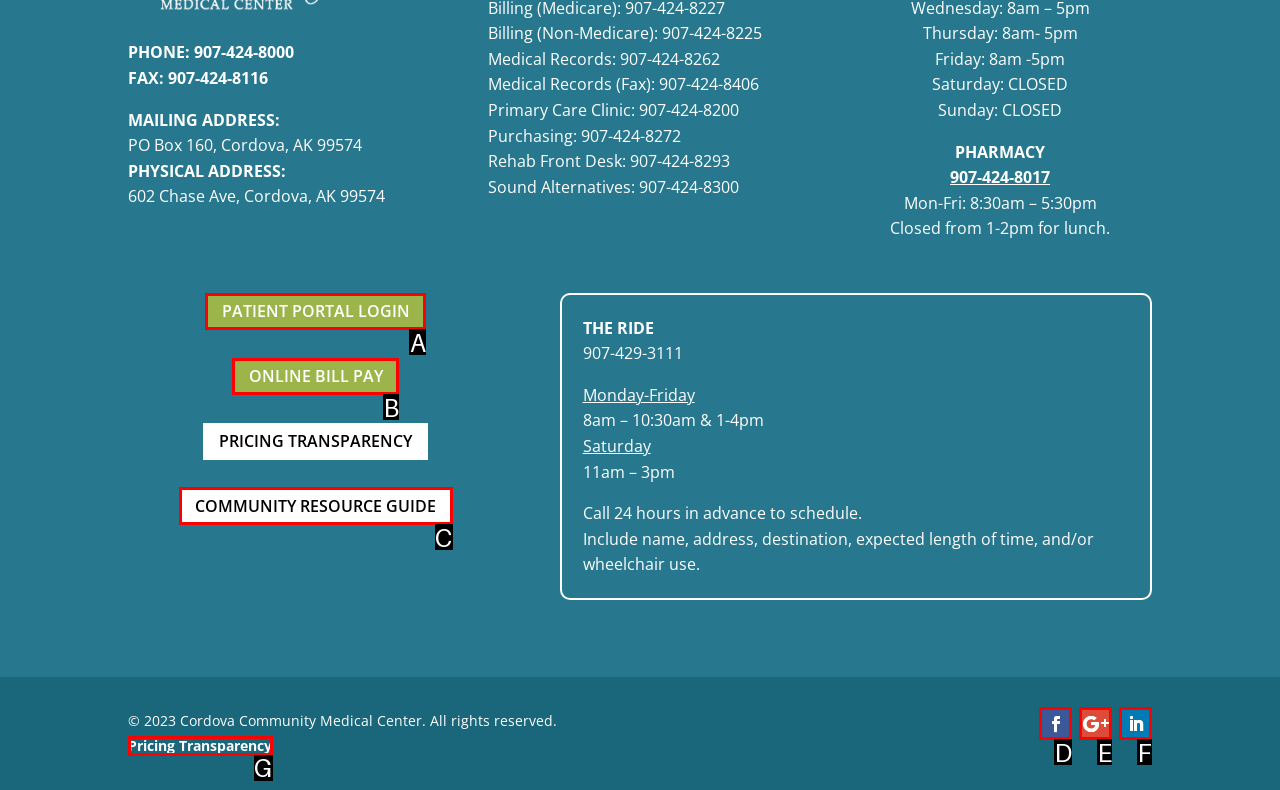Tell me which one HTML element best matches the description: Follow
Answer with the option's letter from the given choices directly.

D